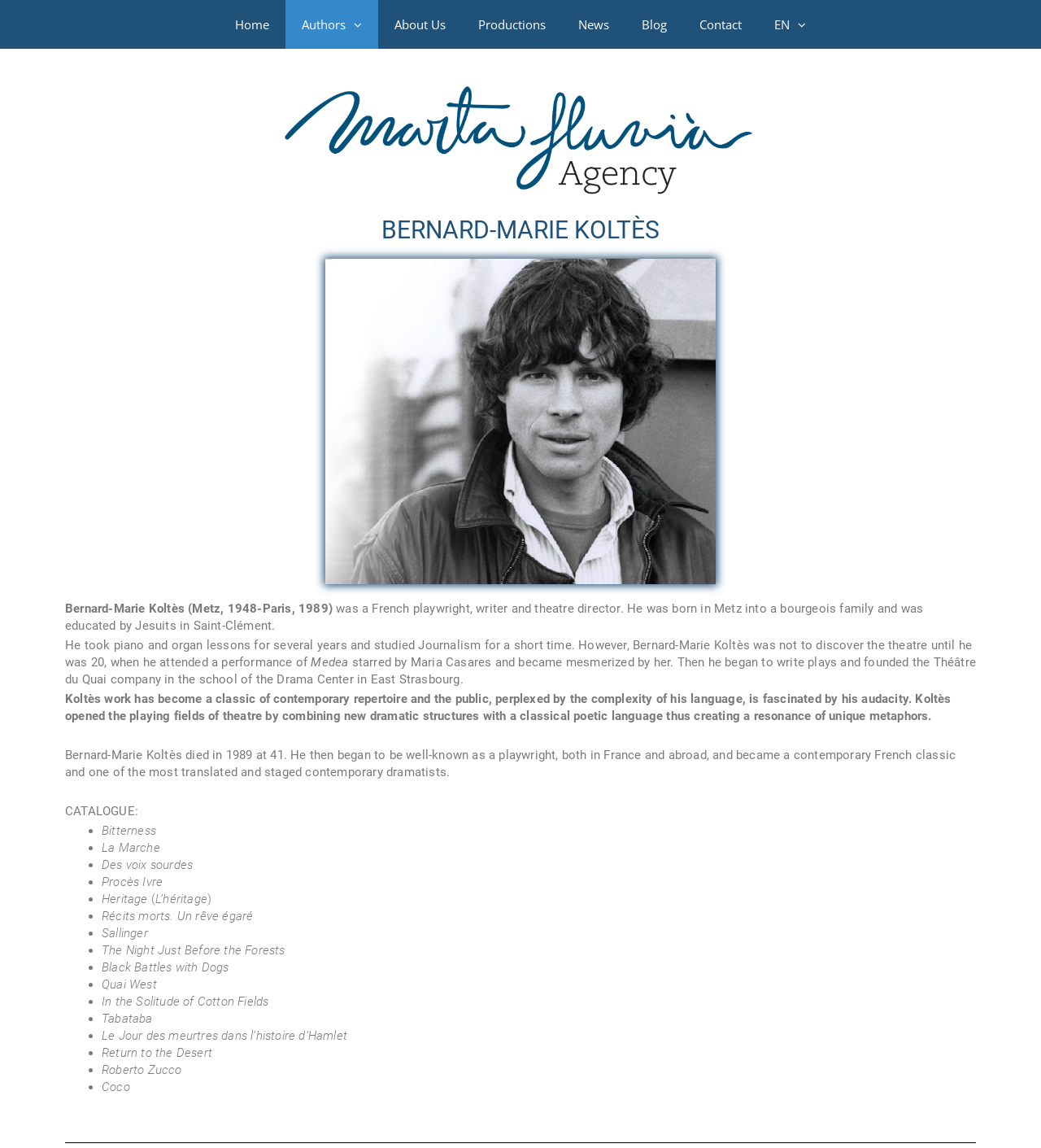Identify the bounding box coordinates for the region of the element that should be clicked to carry out the instruction: "View Bernard-Marie Koltès' biography". The bounding box coordinates should be four float numbers between 0 and 1, i.e., [left, top, right, bottom].

[0.062, 0.19, 0.938, 0.211]